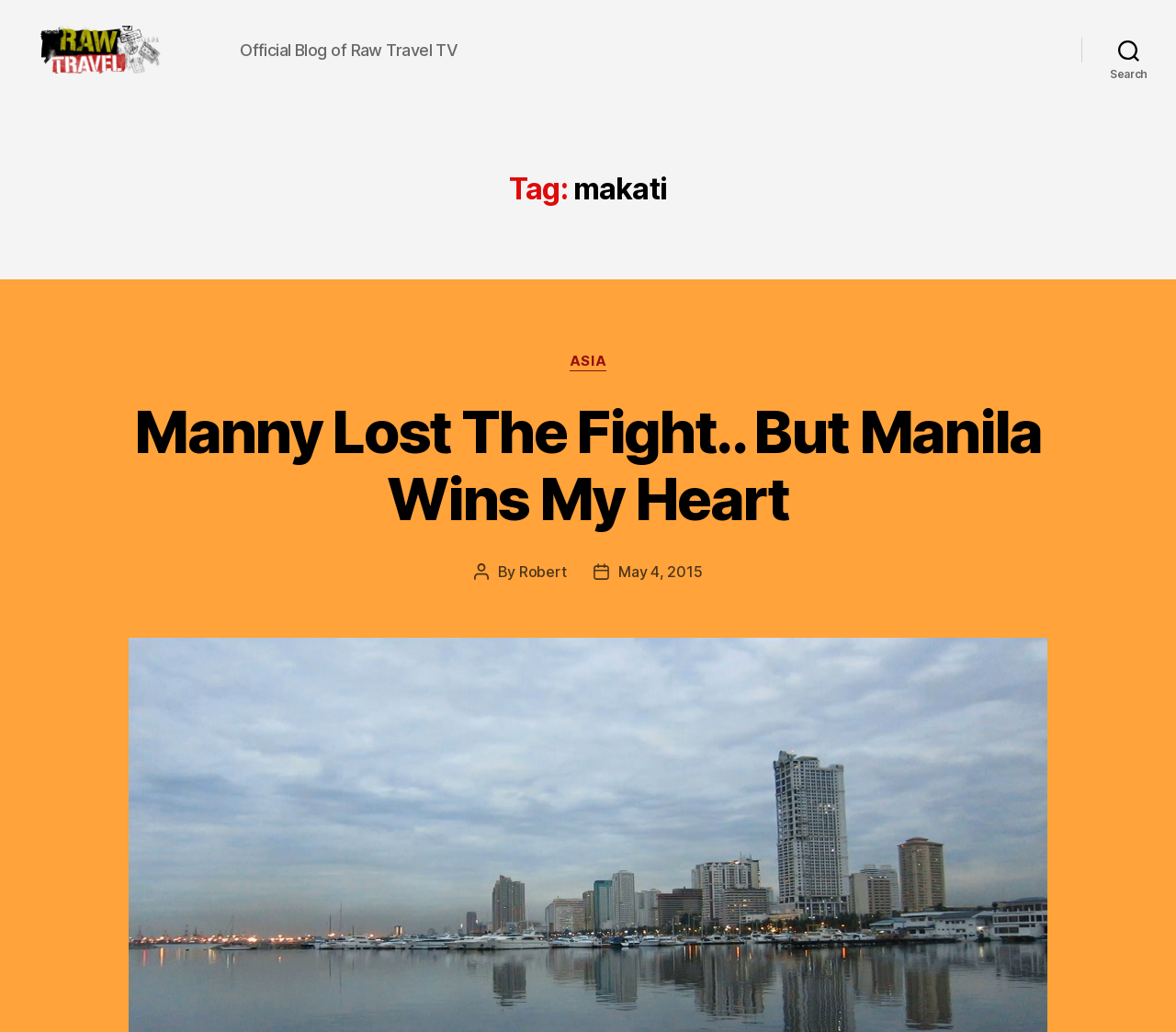What is the title of the post?
Answer the question in a detailed and comprehensive manner.

I found the answer by looking at the heading element with the text 'Manny Lost The Fight.. But Manila Wins My Heart', which suggests that it is the title of the post.